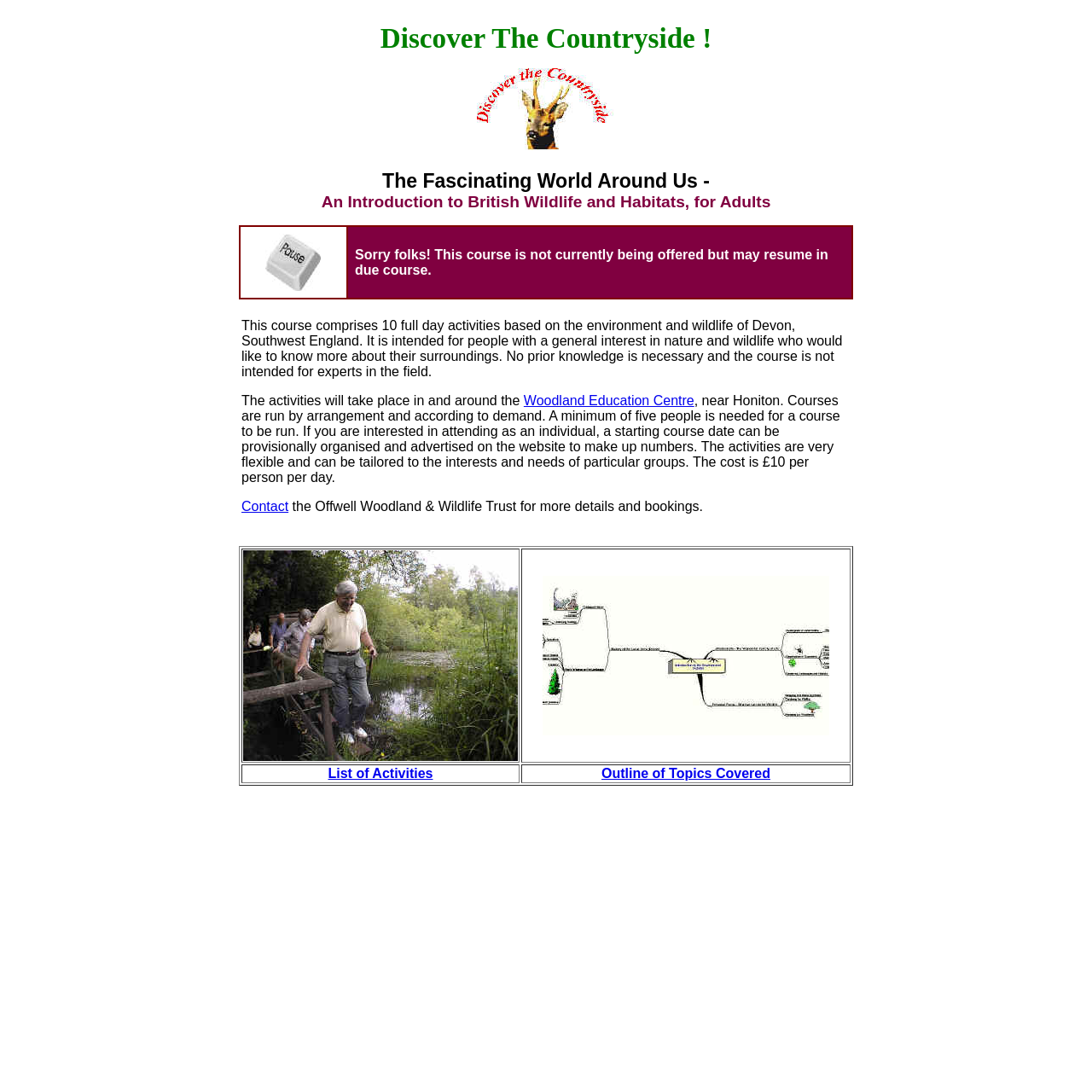What is the cost of the course per person per day?
Give a comprehensive and detailed explanation for the question.

The cost of the course per person per day can be found in the text description of the course, which states 'The cost is £10 per person per day.'